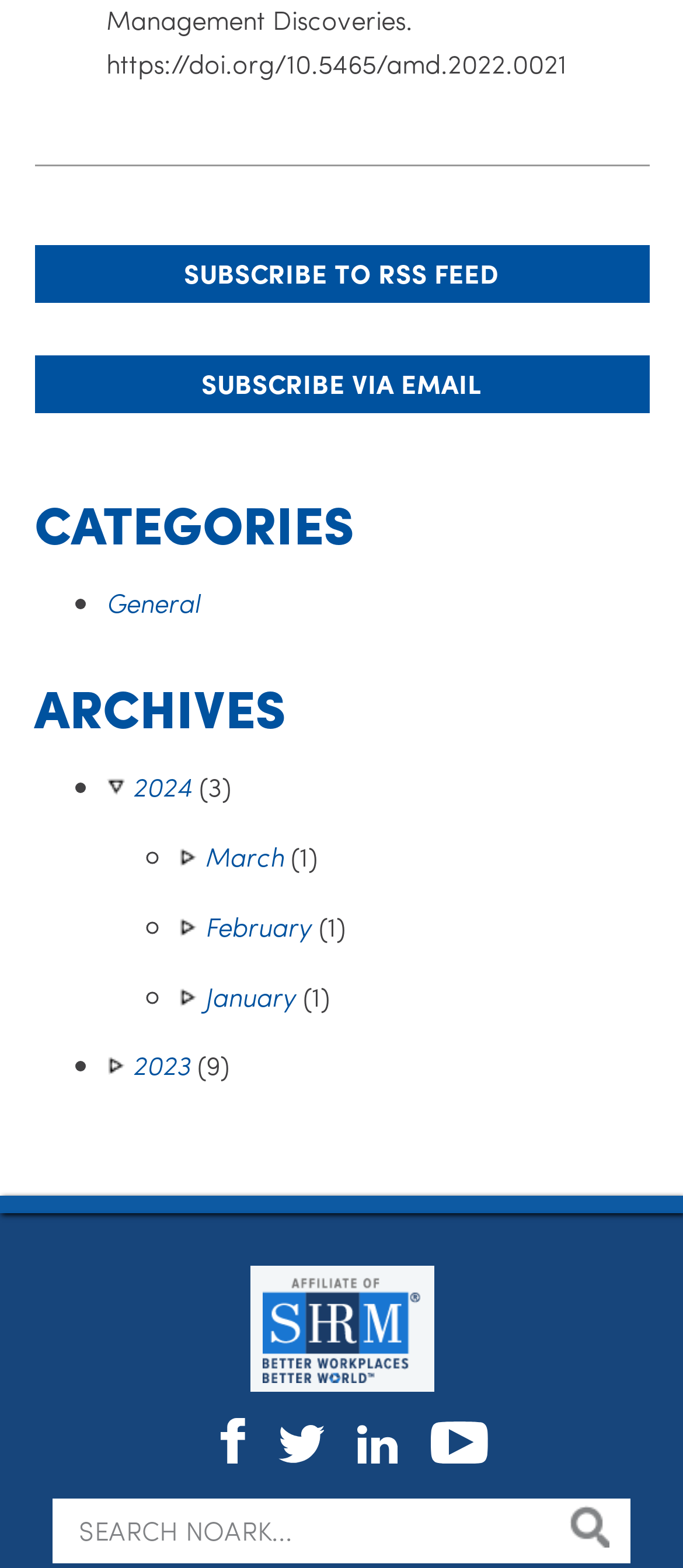Identify the bounding box coordinates necessary to click and complete the given instruction: "Learn more about NOARK on Facebook".

[0.284, 0.904, 0.358, 0.939]